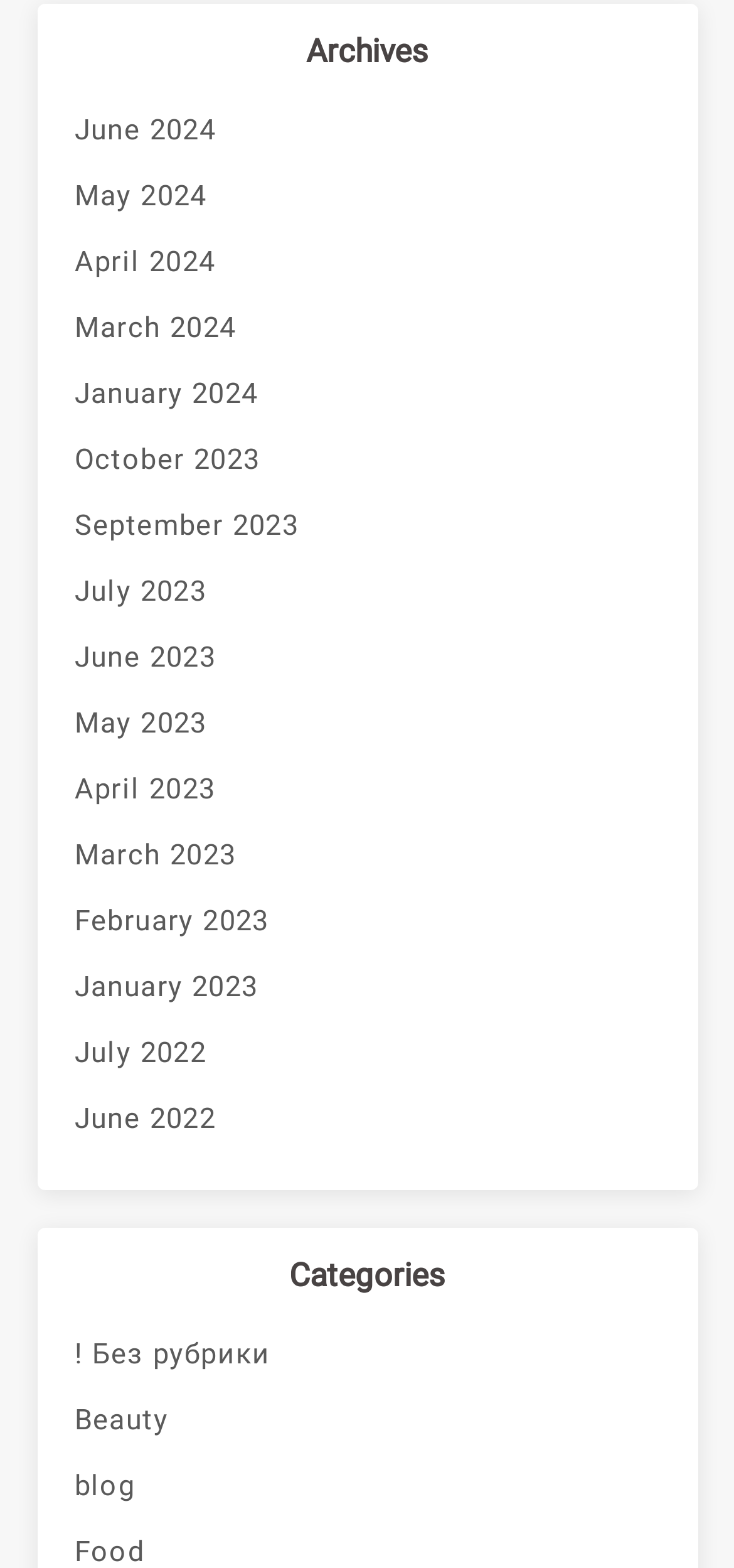Predict the bounding box of the UI element based on this description: "! Без рубрики".

[0.101, 0.843, 0.899, 0.885]